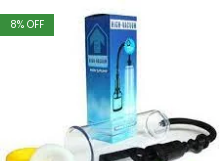What is the discount offered on the product?
Please ensure your answer to the question is detailed and covers all necessary aspects.

The package has a badge in the top left corner indicating a promotional status with an '8% OFF' badge, which suggests that the product is being offered at a discounted price.